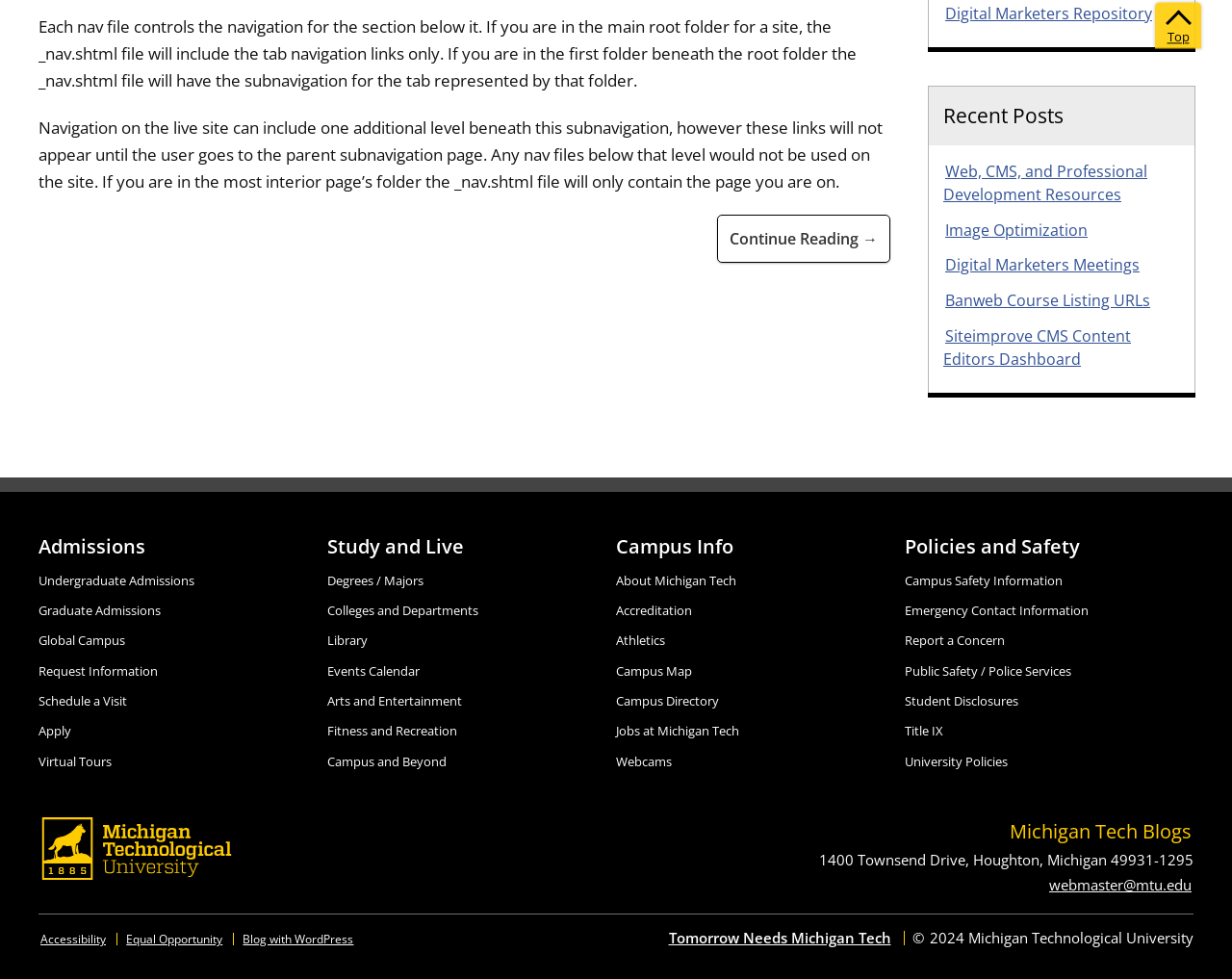What is the purpose of the 'Request Information' link?
Give a single word or phrase as your answer by examining the image.

To request information